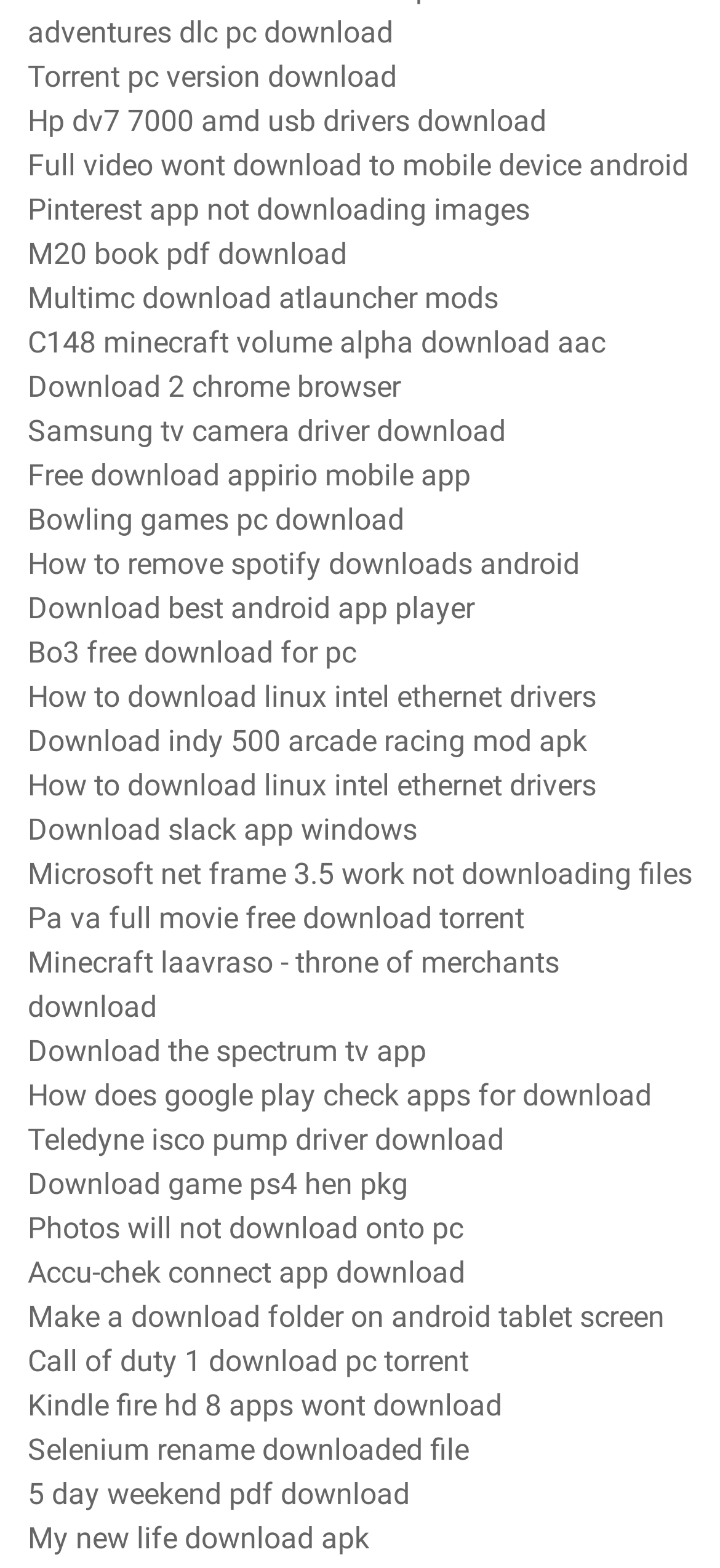Locate the bounding box coordinates of the area to click to fulfill this instruction: "Get Bowling games for PC". The bounding box should be presented as four float numbers between 0 and 1, in the order [left, top, right, bottom].

[0.038, 0.32, 0.562, 0.342]